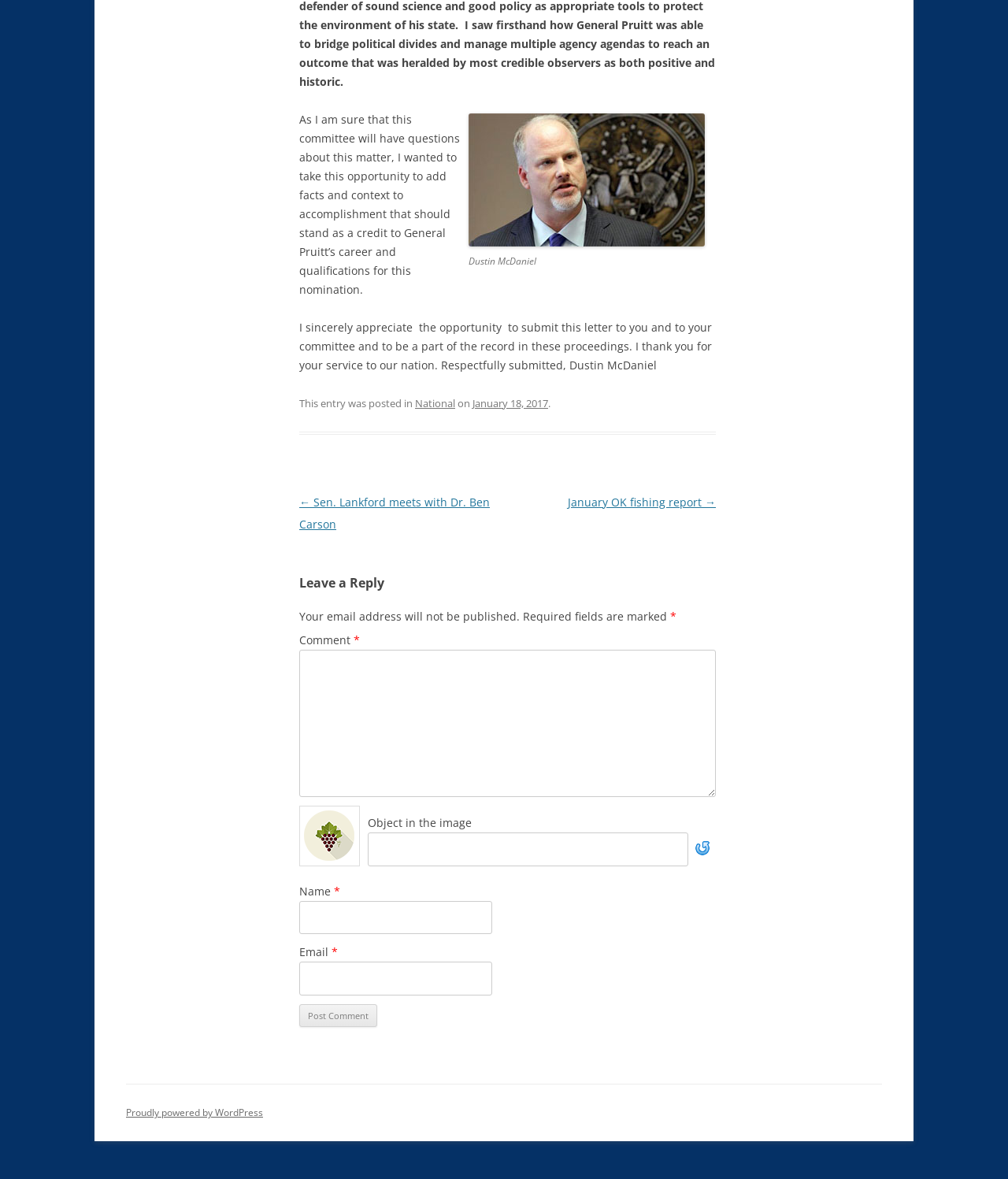Please locate the clickable area by providing the bounding box coordinates to follow this instruction: "Click the 'National' link".

[0.412, 0.336, 0.452, 0.348]